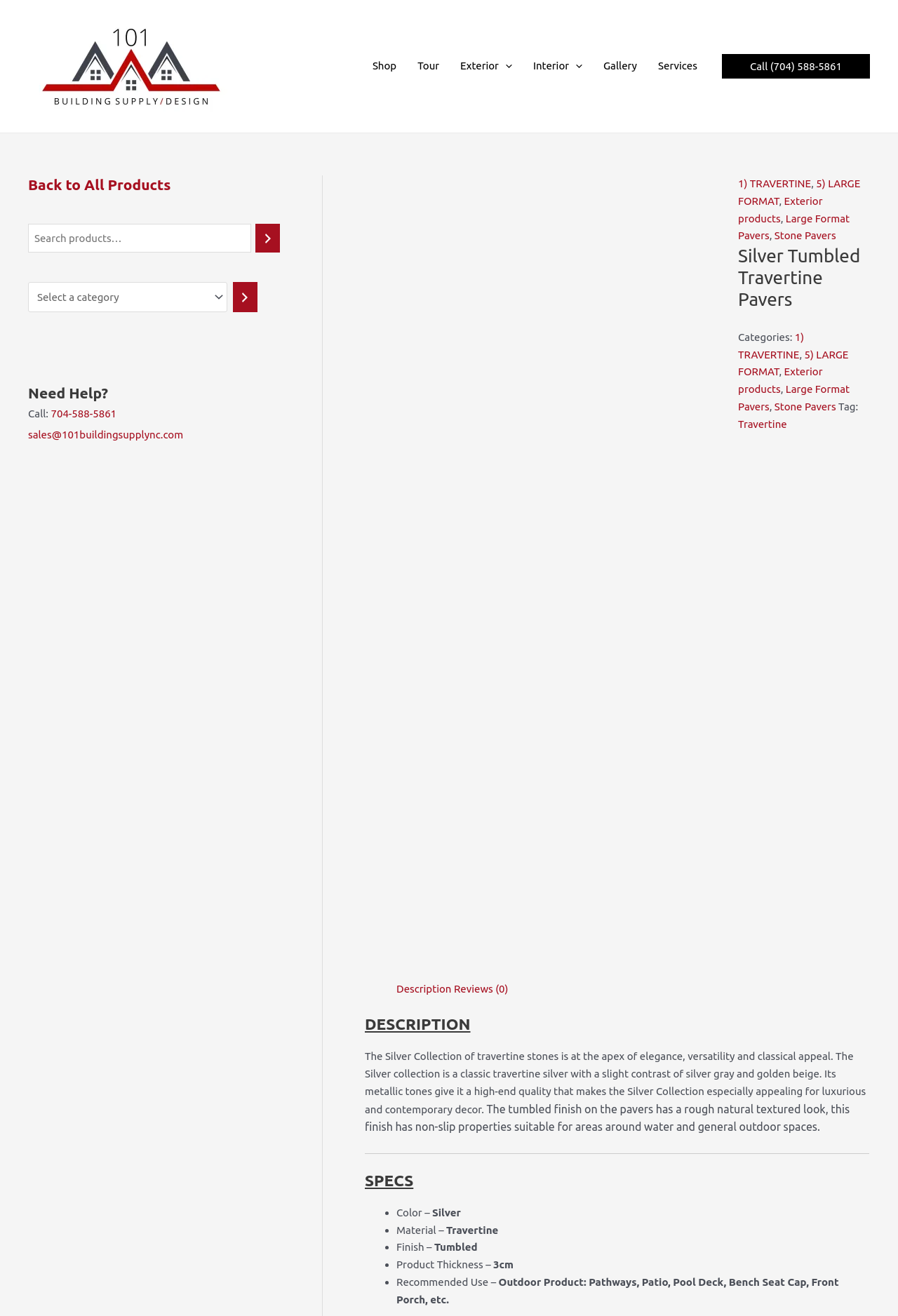Locate the bounding box of the UI element described in the following text: "1) TRAVERTINE".

[0.822, 0.135, 0.903, 0.144]